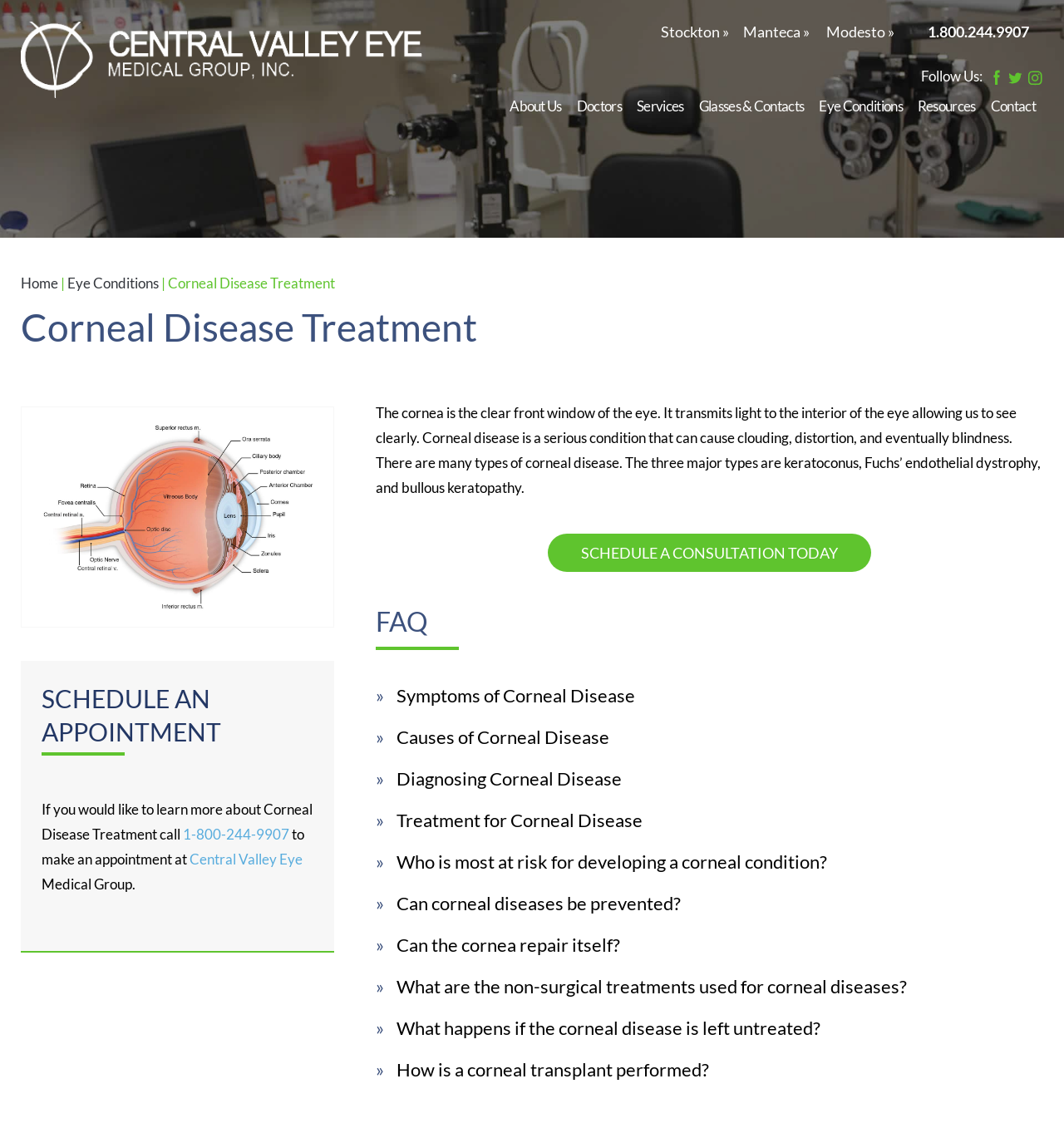What is the name of the medical group?
Look at the webpage screenshot and answer the question with a detailed explanation.

I found the answer by looking at the top-left corner of the webpage, where the logo and the name of the medical group are located.